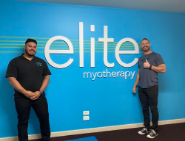Look at the image and answer the question in detail:
What is the color of the wall?

The color of the wall can be determined by looking at the description of the image, which states that the two individuals are standing in front of a 'vibrant blue wall'. This suggests that the dominant color of the wall is blue, and the adjective 'vibrant' implies that it is a bright and intense shade of blue.